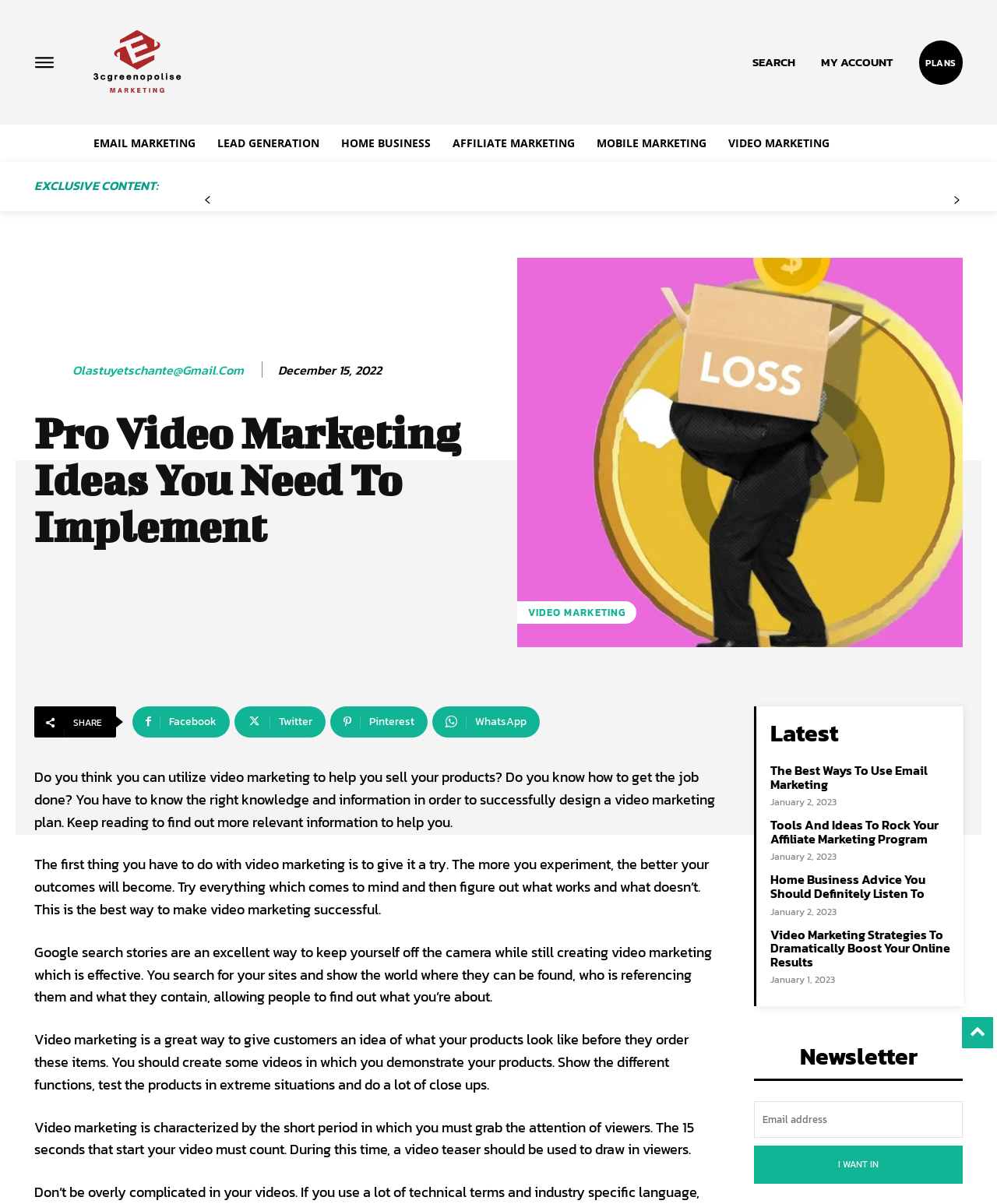Identify the bounding box coordinates of the part that should be clicked to carry out this instruction: "Click the 'SEARCH' button".

[0.755, 0.023, 0.798, 0.081]